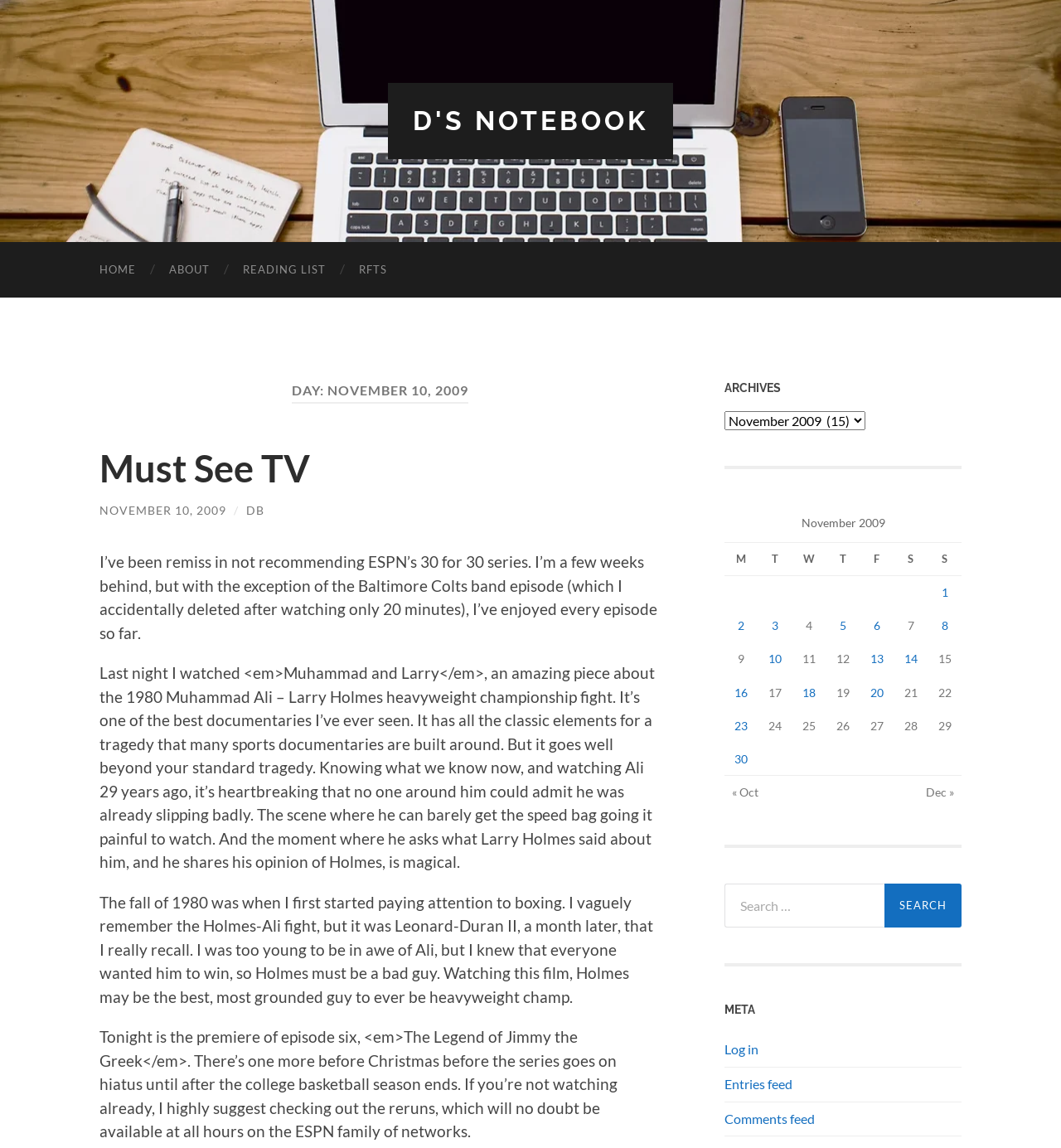Provide a short answer to the following question with just one word or phrase: What is the author's opinion about the 30 for 30 series?

He enjoys it